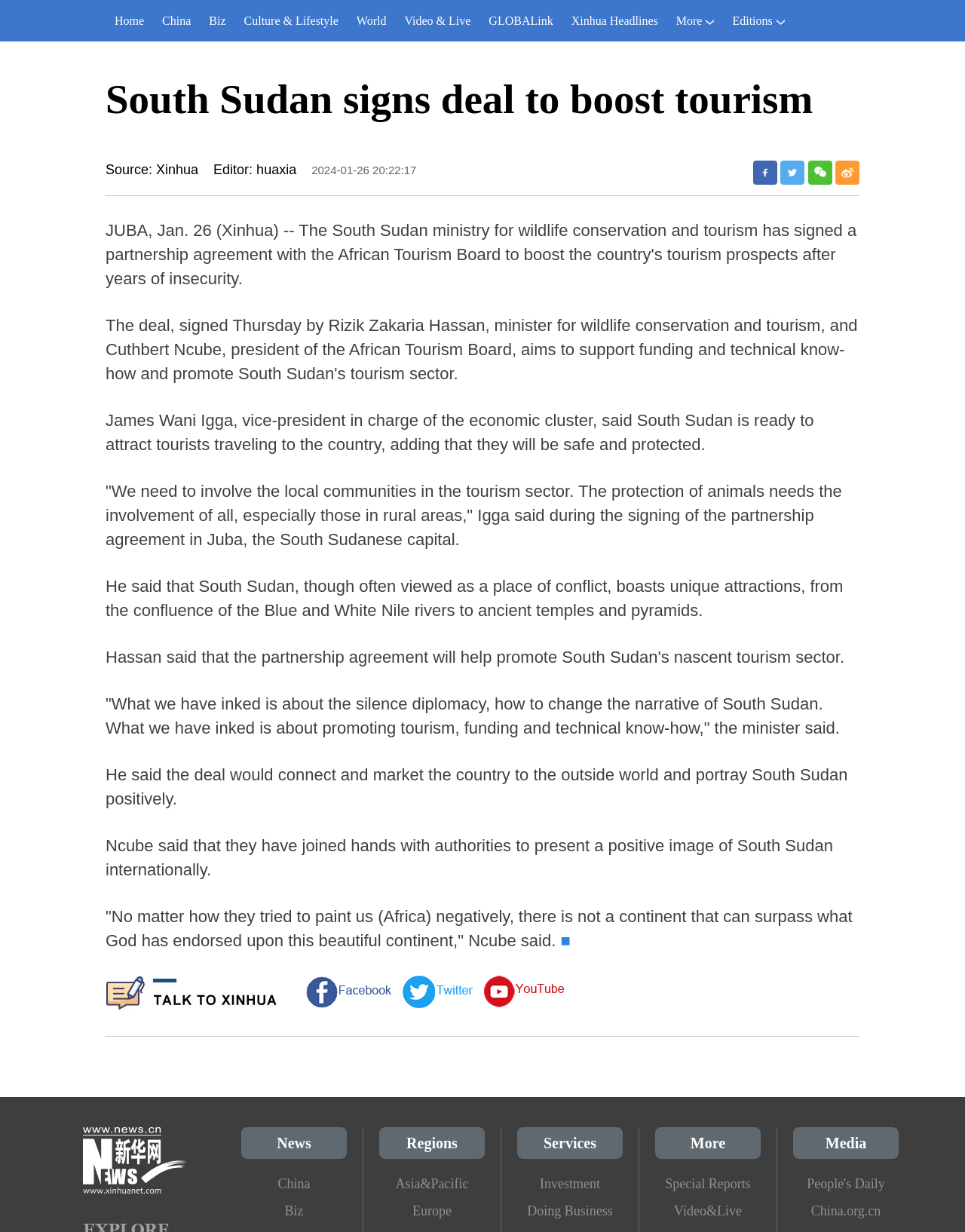What is the name of the news organization that published this article?
Observe the image and answer the question with a one-word or short phrase response.

Xinhua